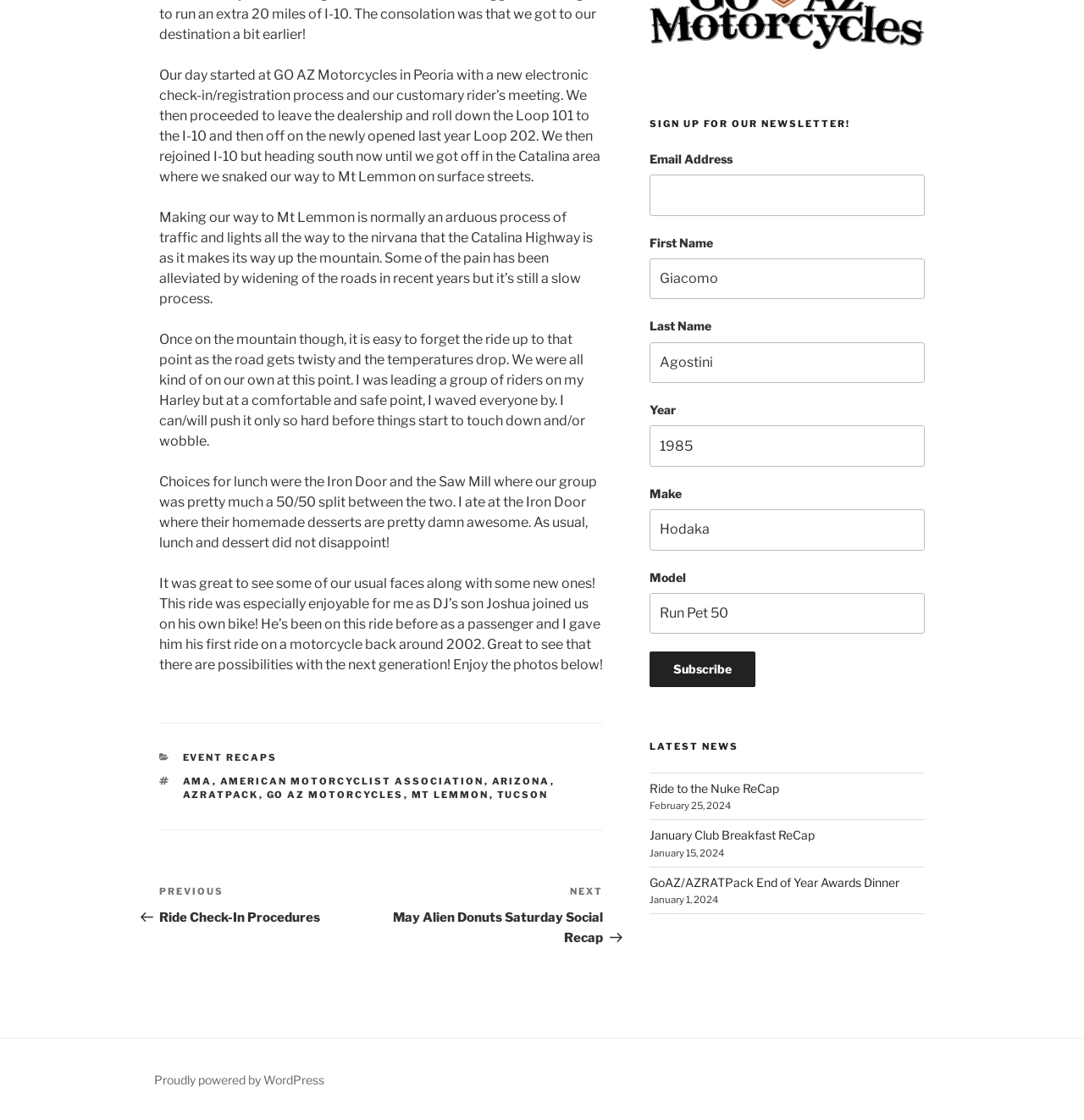What is the organization mentioned in the article?
Could you please answer the question thoroughly and with as much detail as possible?

The organization mentioned in the article is American Motorcyclist Association, which is extracted from the text 'TAGS ... AMA ... AMERICAN MOTORCYCLIST ASSOCIATION' in the footer section.